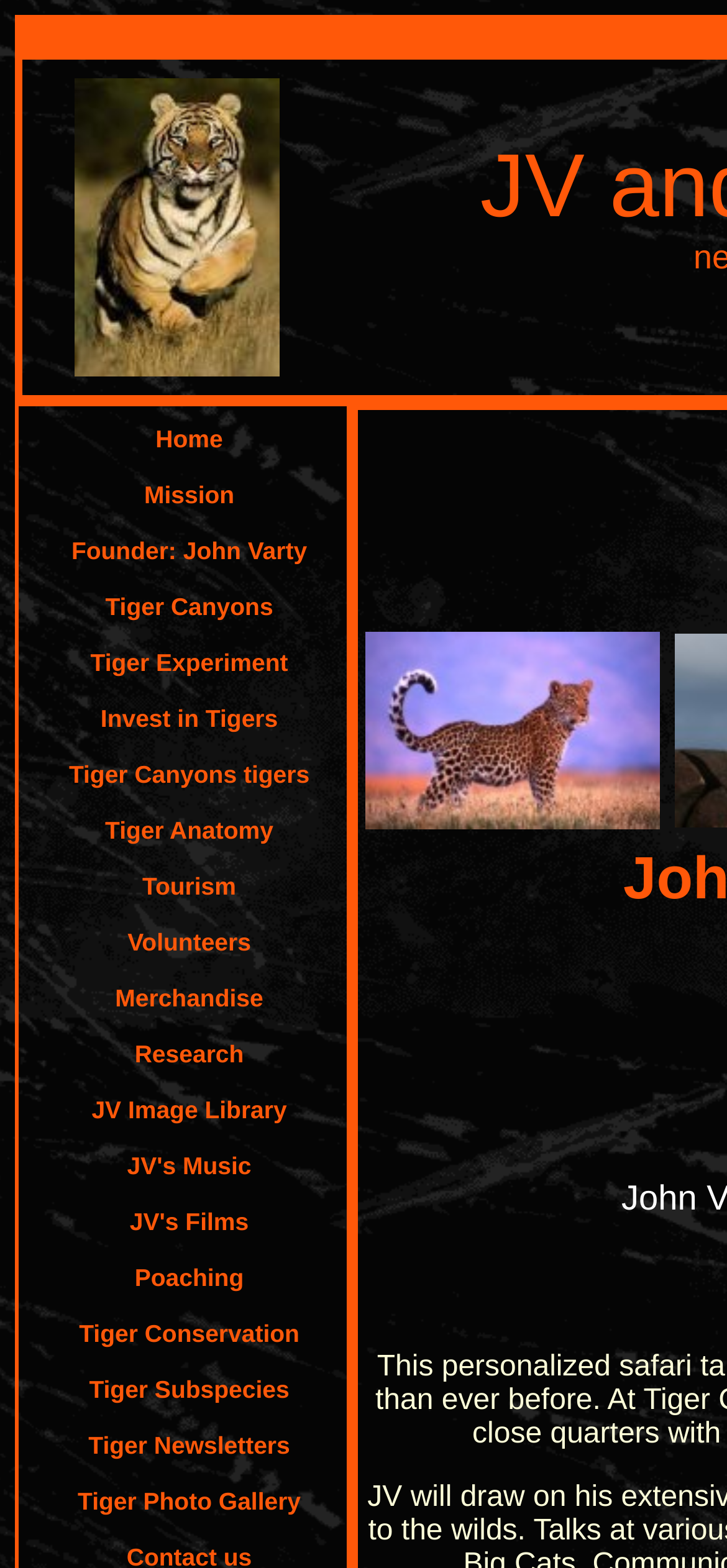What type of image is displayed at [0.102, 0.05, 0.384, 0.24]?
Based on the image, provide your answer in one word or phrase.

Big Cat